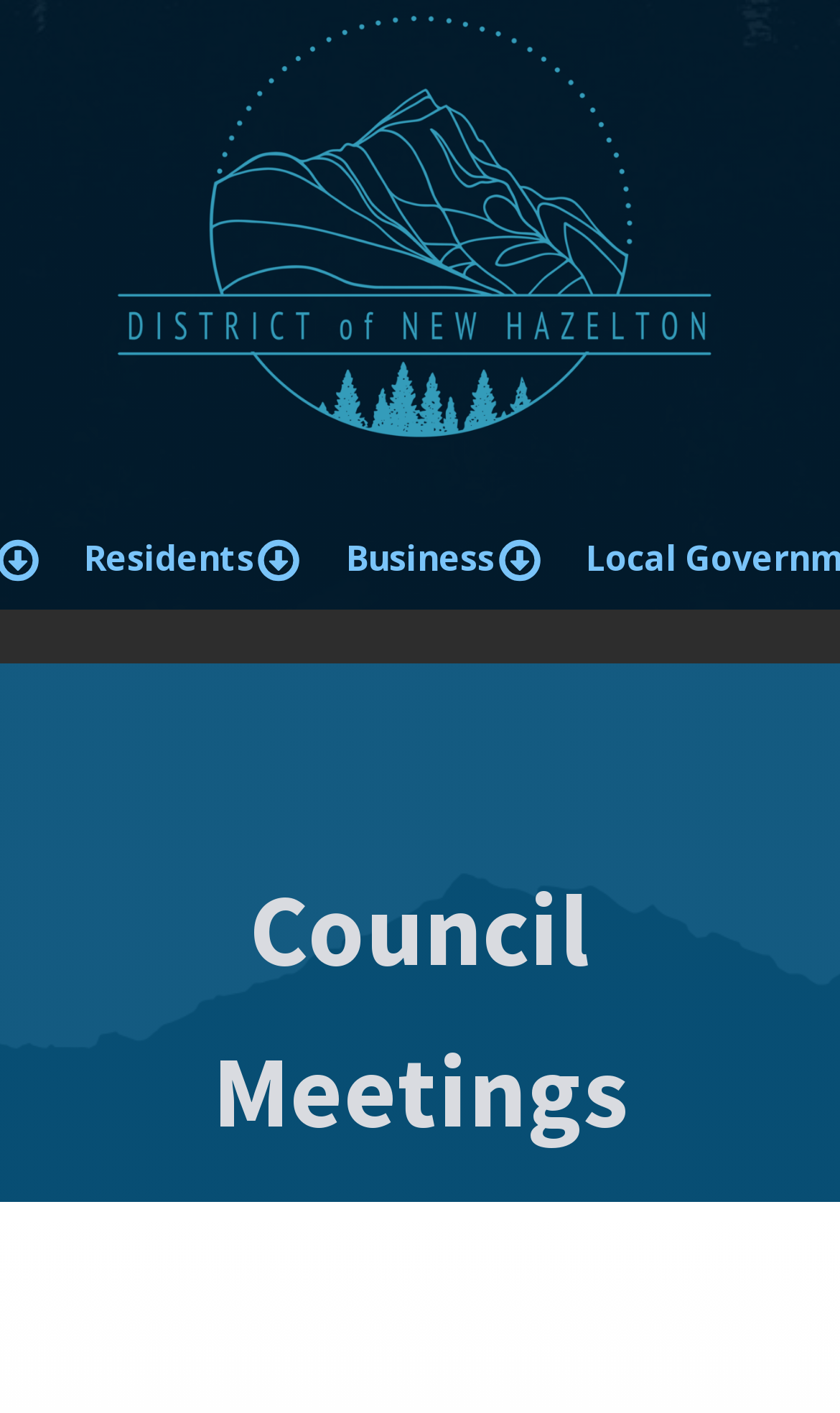Produce an extensive caption that describes everything on the webpage.

The webpage is about Council Meetings in the District of New Hazelton. At the top, there are two links, "Residents" and "Business", positioned side by side, with the "Residents" link on the left and the "Business" link on the right. Each link has a downward arrow icon next to it. Below these links, there is a prominent heading that reads "Council Meetings", taking up most of the width of the page.